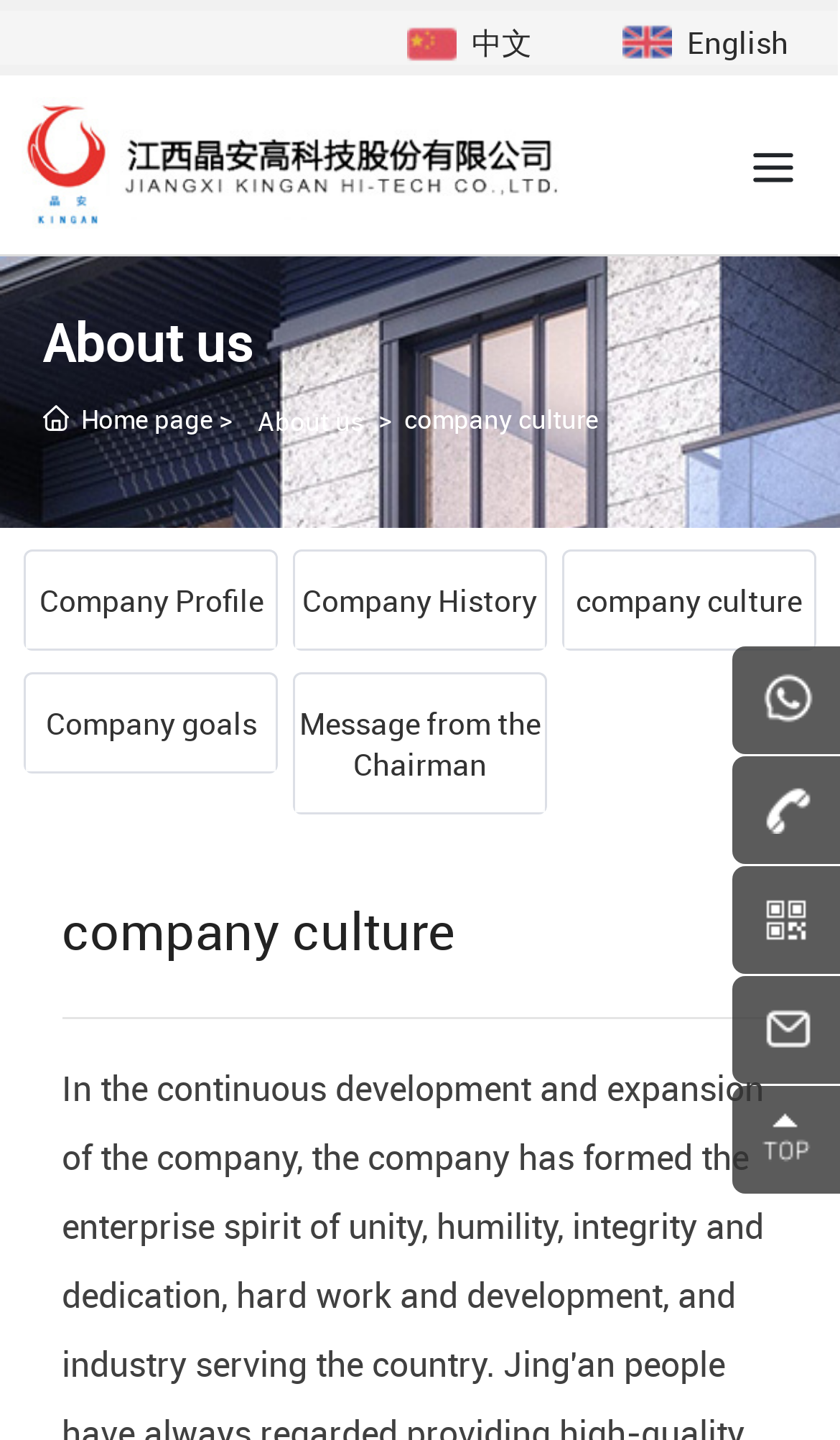Find the bounding box coordinates of the clickable region needed to perform the following instruction: "Visit the company homepage". The coordinates should be provided as four float numbers between 0 and 1, i.e., [left, top, right, bottom].

[0.05, 0.278, 0.253, 0.302]